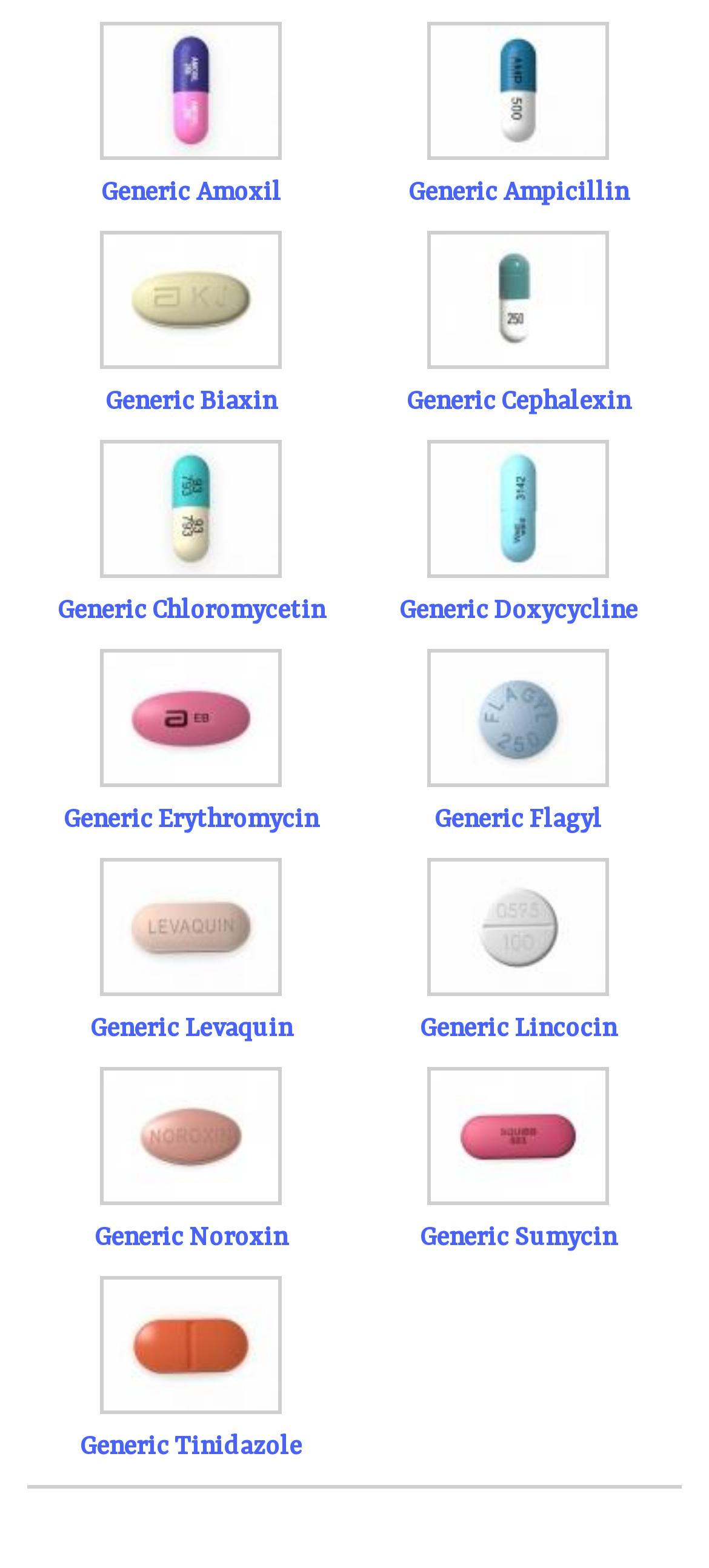Can you find the bounding box coordinates for the element to click on to achieve the instruction: "View Generic Tinidazole"?

[0.113, 0.913, 0.426, 0.932]